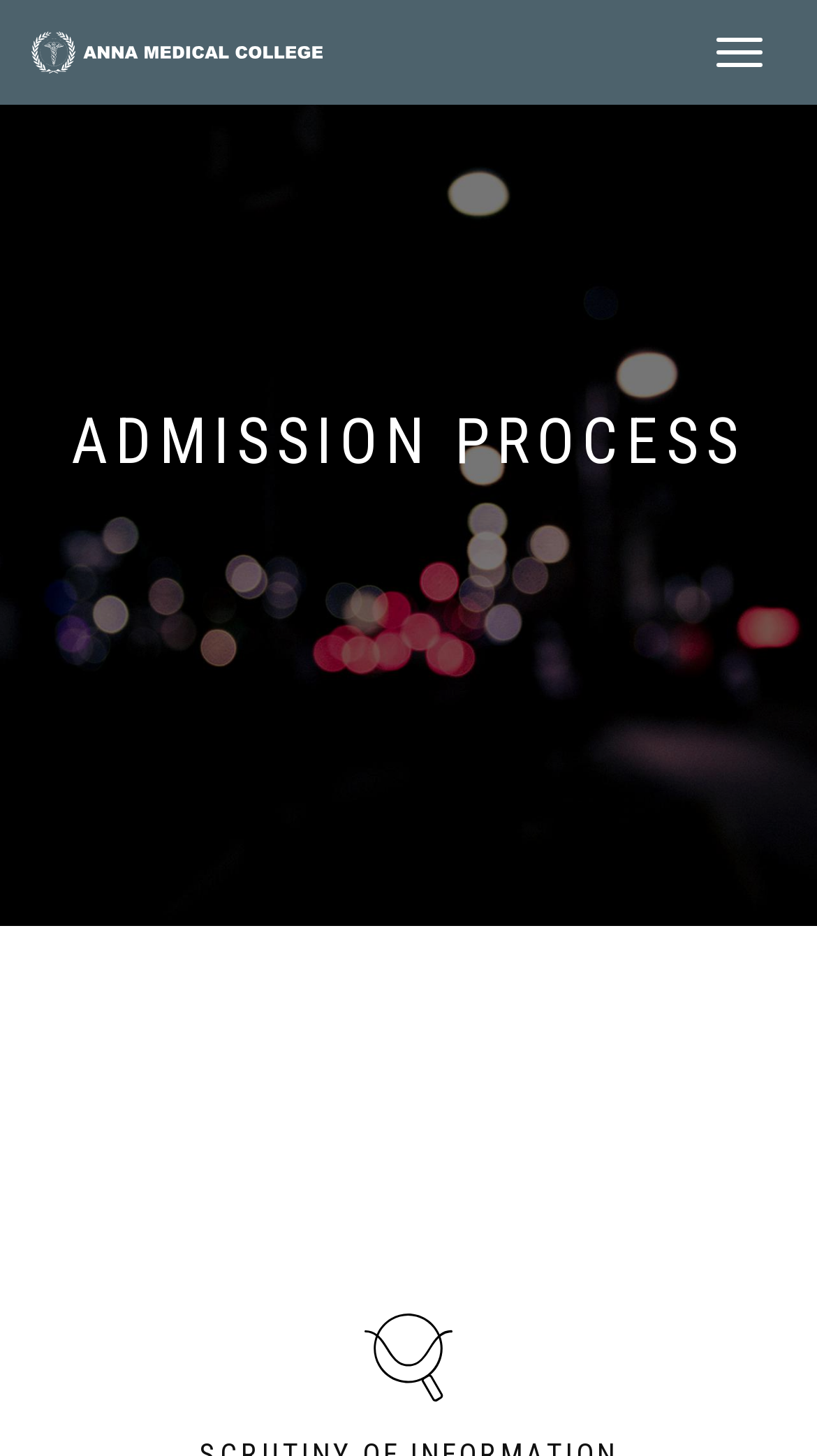Using the provided element description "parent_node: Toggle navigation", determine the bounding box coordinates of the UI element.

[0.0, 0.0, 0.434, 0.072]